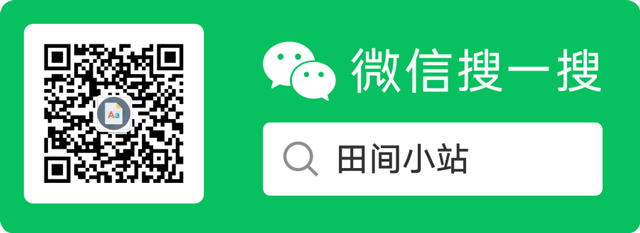Explain the image thoroughly, mentioning every notable detail.

The image prominently features a vibrant green background with a QR code at its center. The QR code serves as a digital link, encouraging users to scan it with a mobile device. Accompanying the QR code are instructions in Chinese, stating "微信搜一搜," which translates to "Search on WeChat," along with a search bar labeled "田间小站," meaning "Field Station." This visual effectively guides users to access additional content or services associated with the Field Station through the popular messaging platform WeChat.